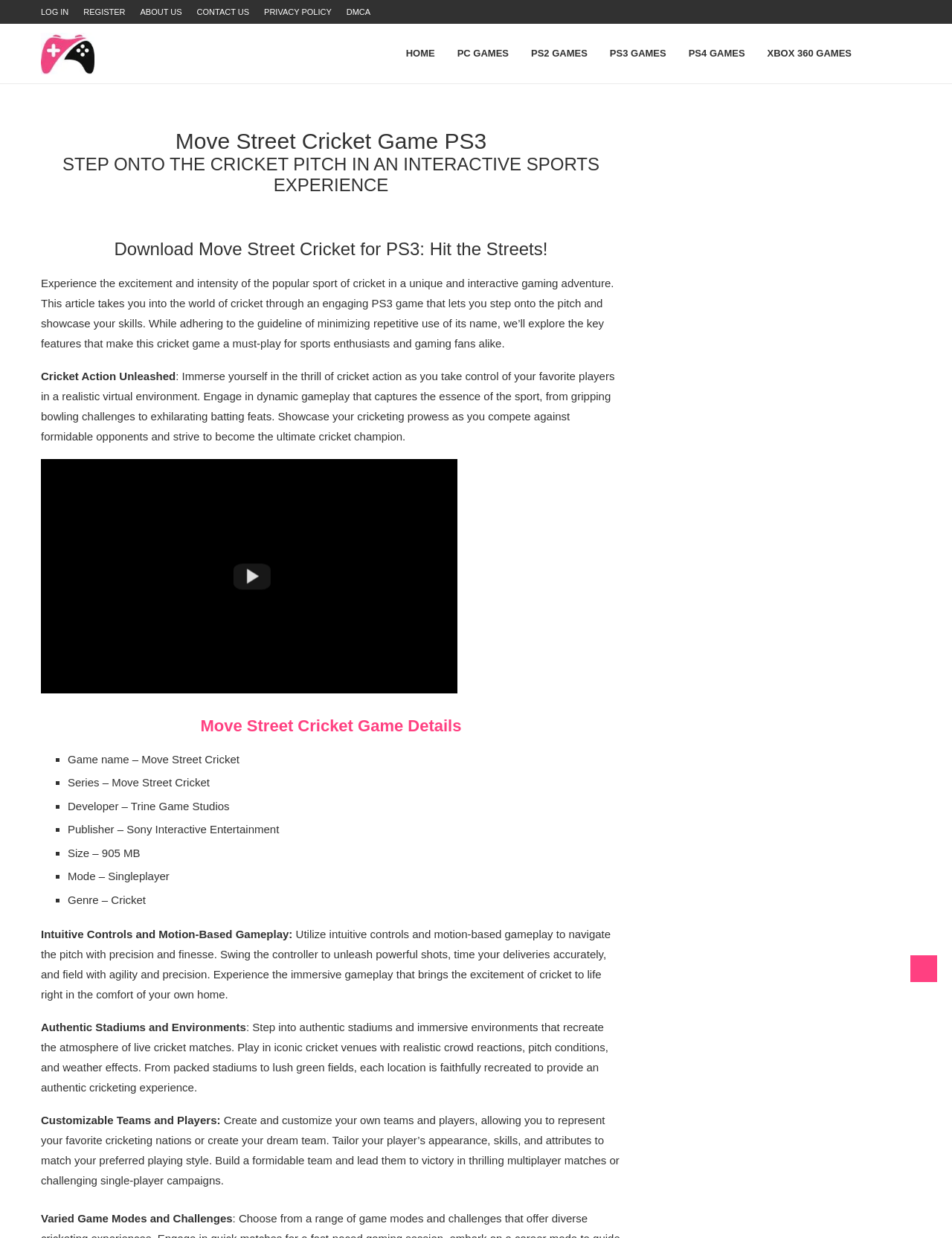What is the mode of the game?
Answer the question with detailed information derived from the image.

The mode of the game is mentioned in the game details section as 'Mode – Singleplayer'.